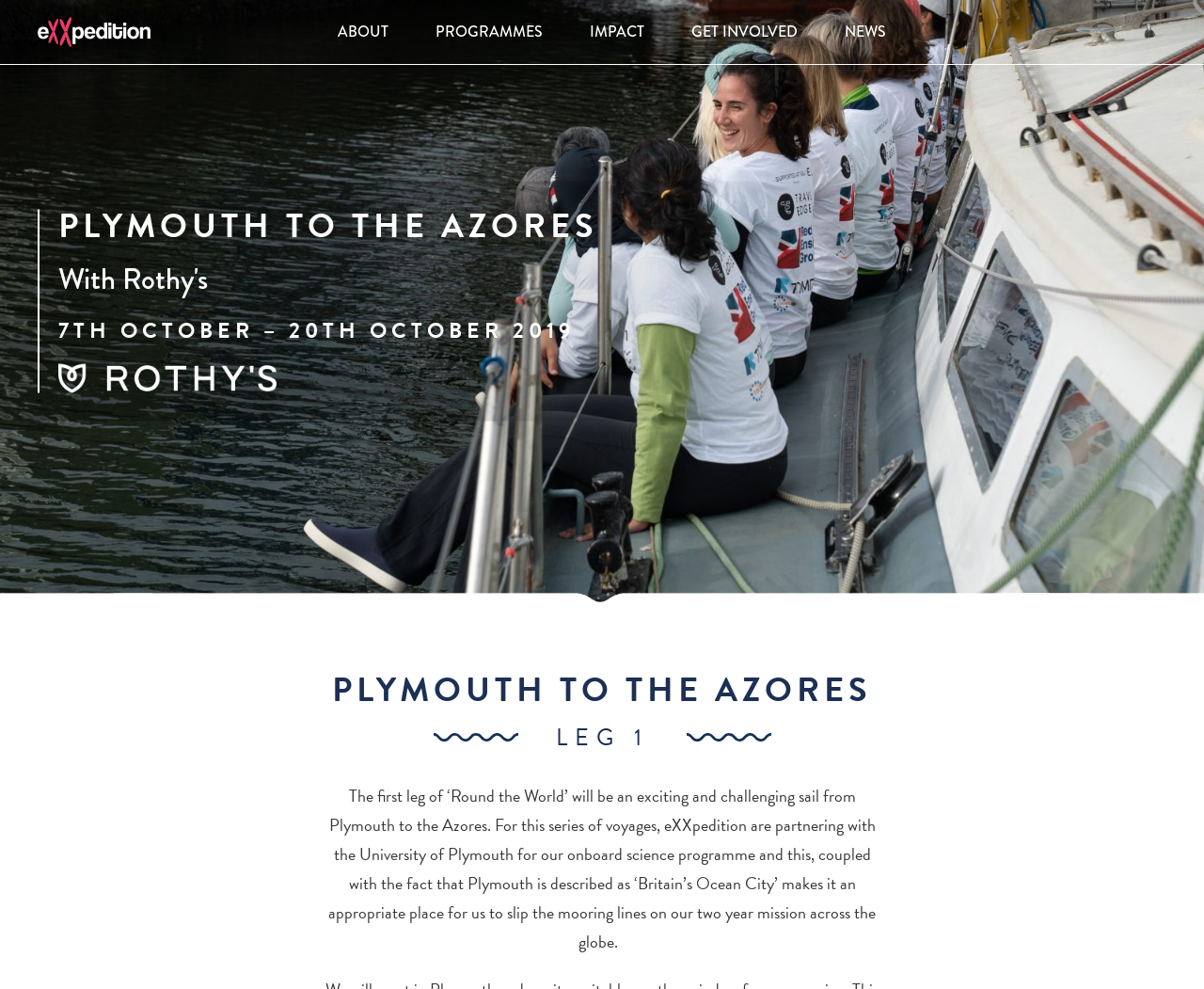Provide the bounding box coordinates, formatted as (top-left x, top-left y, bottom-right x, bottom-right y), with all values being floating point numbers between 0 and 1. Identify the bounding box of the UI element that matches the description: Get Involved

[0.562, 0.01, 0.674, 0.055]